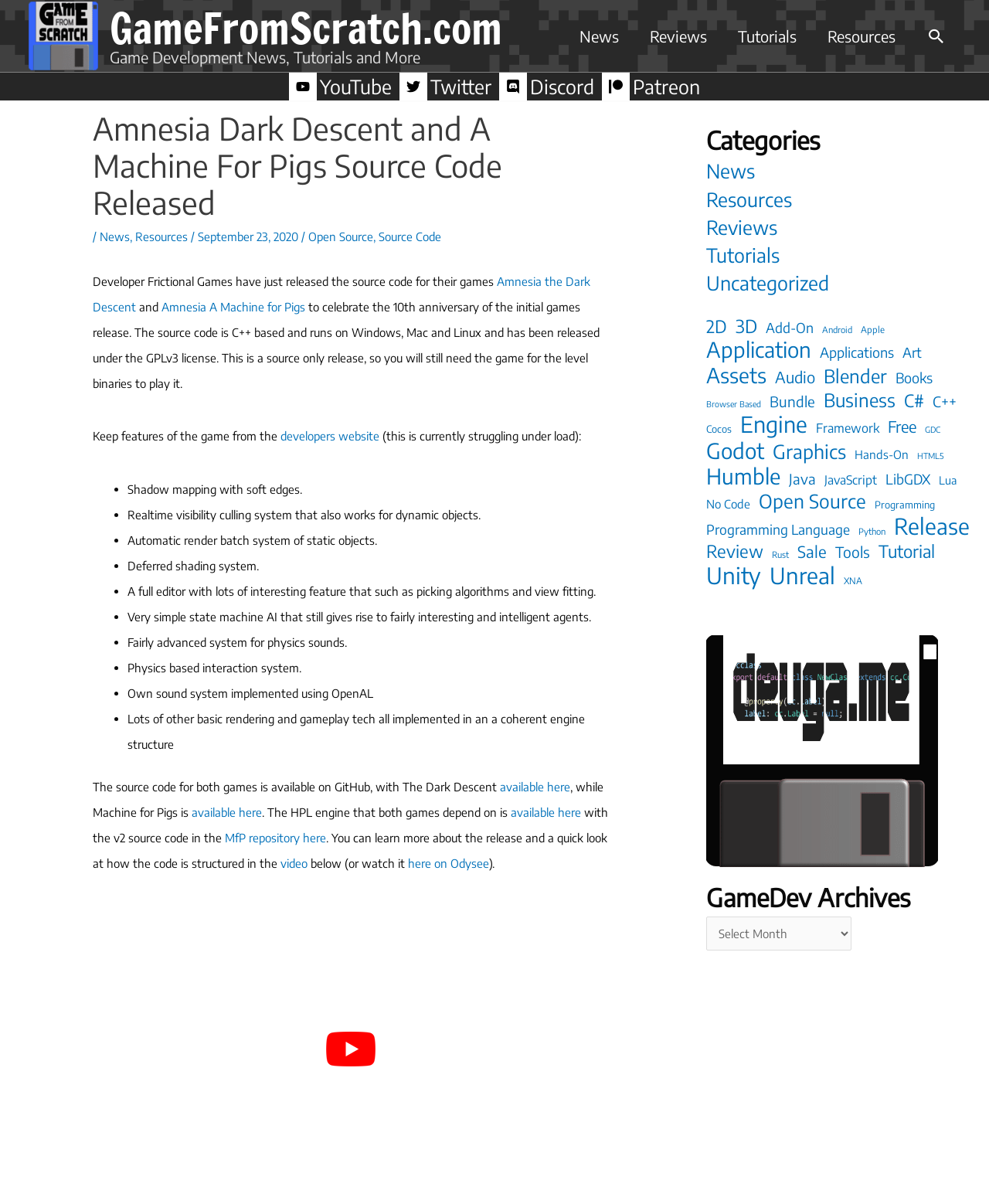What is the format of the source code? Examine the screenshot and reply using just one word or a brief phrase.

C++